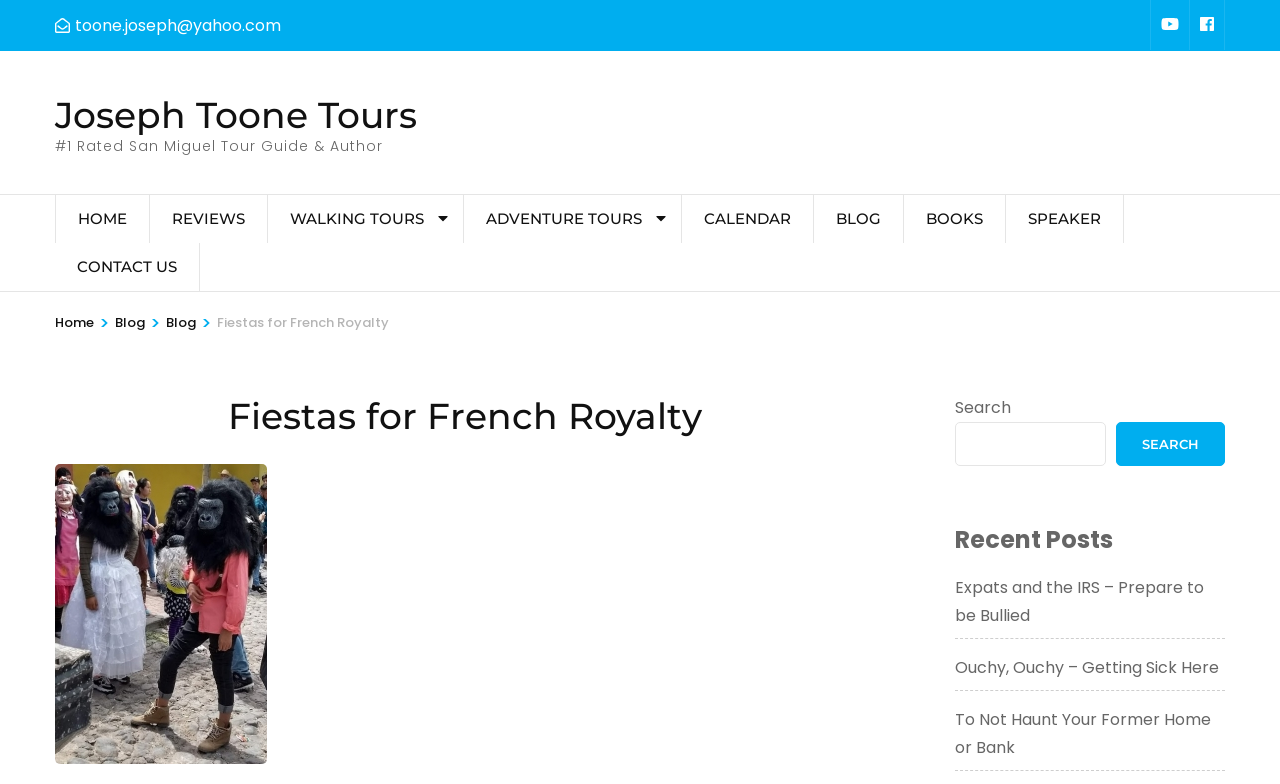Respond to the question with just a single word or phrase: 
How many links are there in the 'Recent Posts' section?

3